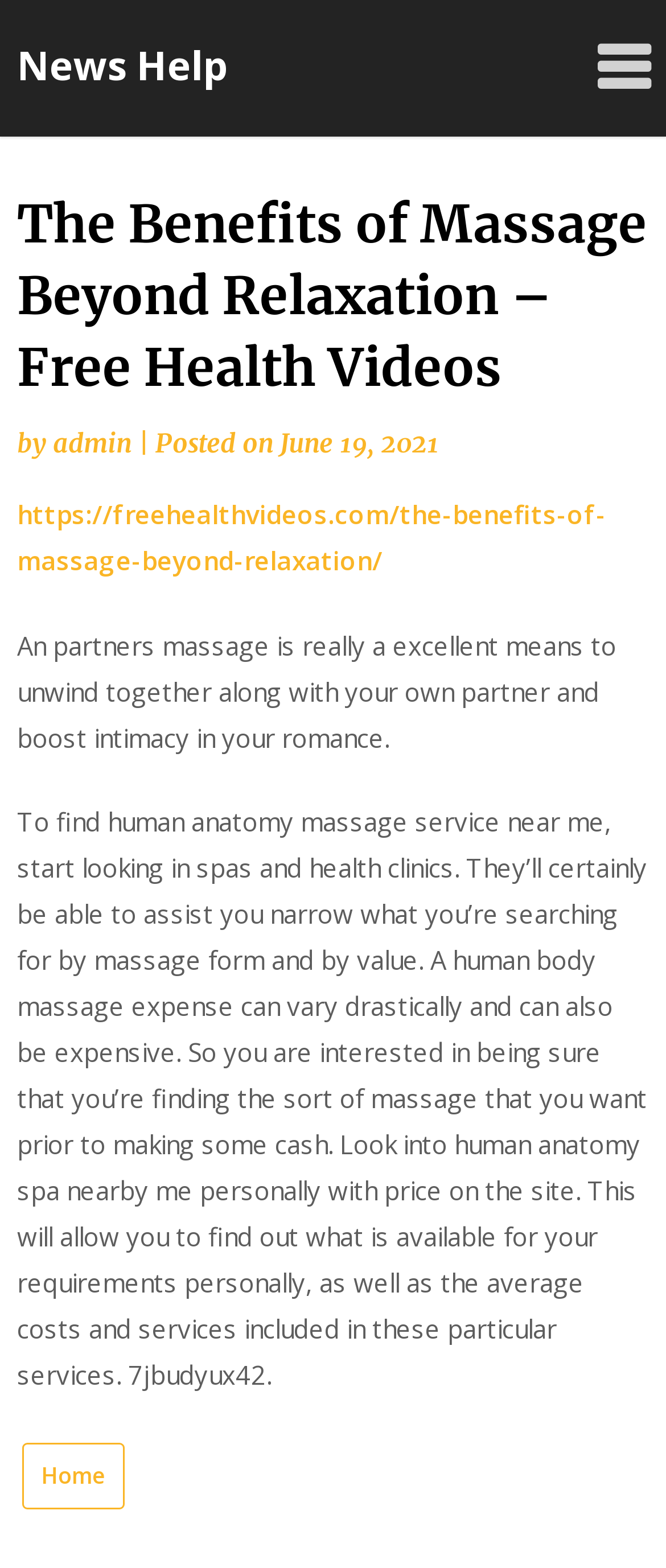What is the section below the article content called?
Using the image as a reference, give an elaborate response to the question.

The section below the article content is called the Footer, as it contains links to other parts of the website, such as 'Home'. This is a common layout for websites, where the Footer section contains links and other information that is not part of the main article content.